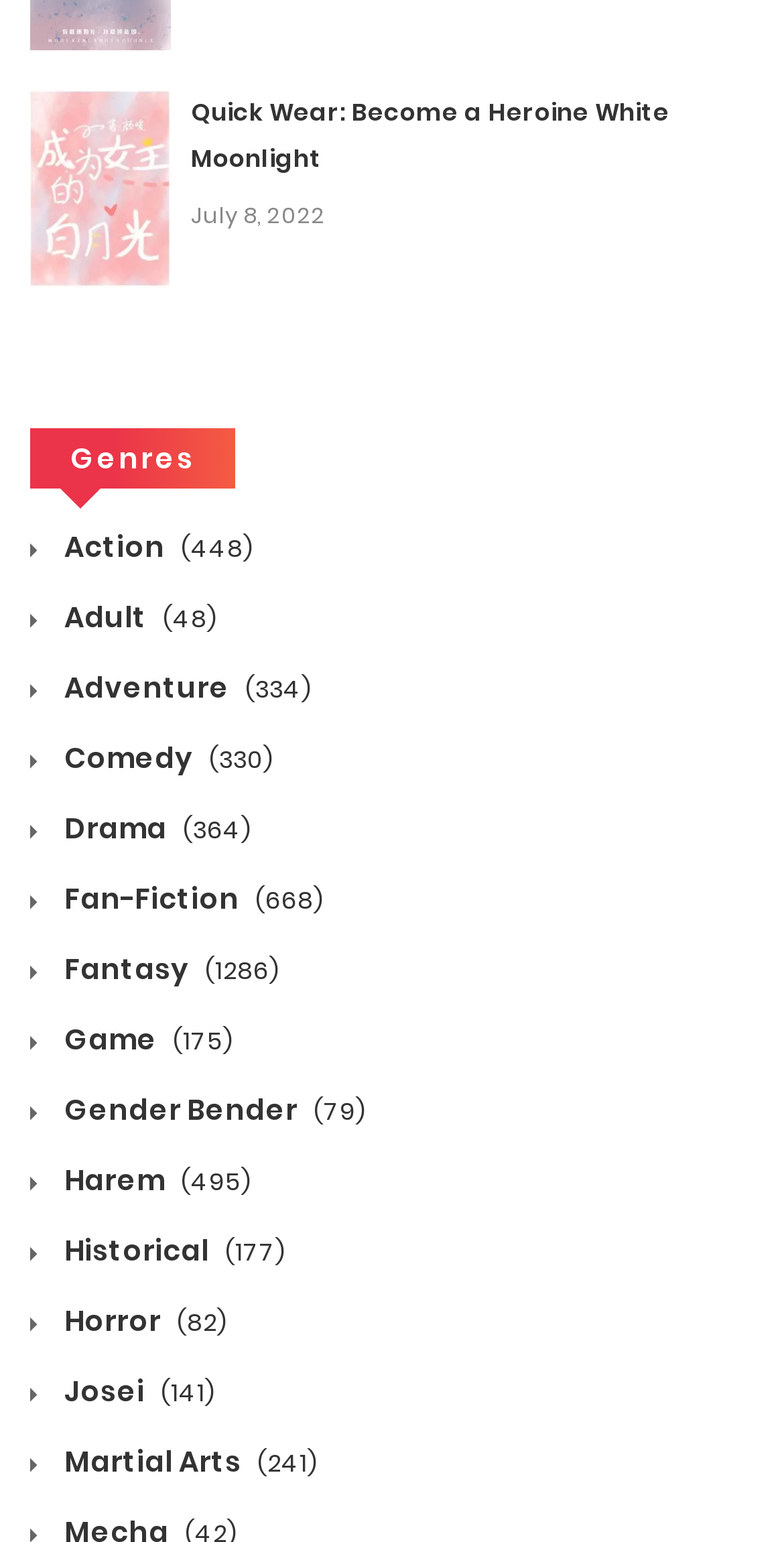Given the element description Martial Arts (241), specify the bounding box coordinates of the corresponding UI element in the format (top-left x, top-left y, bottom-right x, bottom-right y). All values must be between 0 and 1.

[0.038, 0.935, 0.405, 0.961]